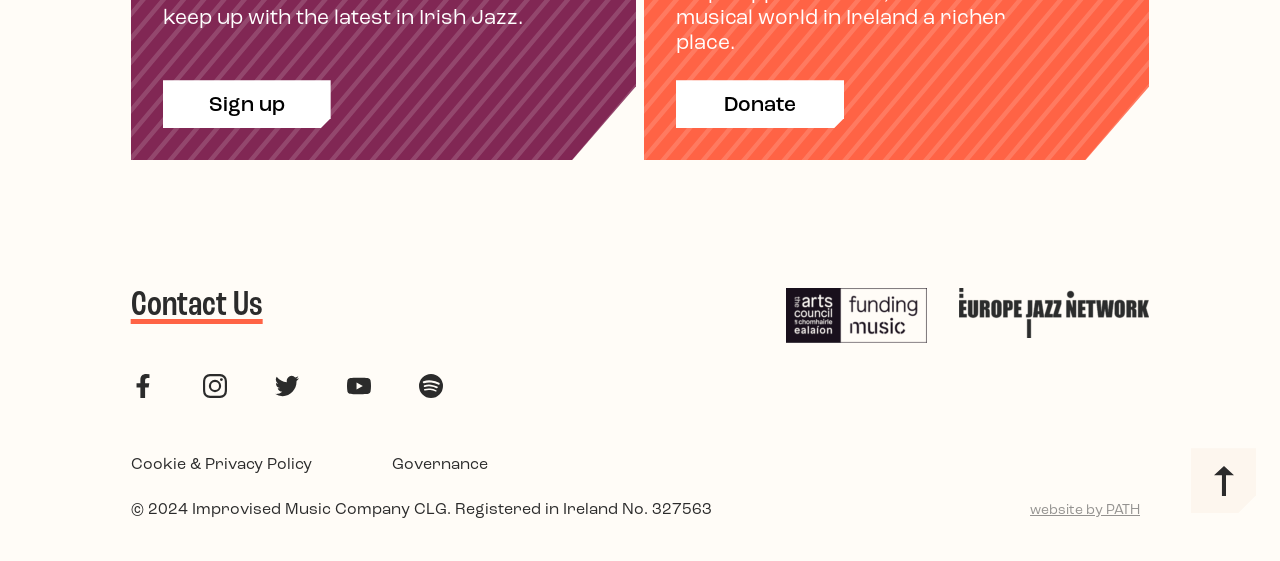Find and provide the bounding box coordinates for the UI element described with: "Sign up".

[0.127, 0.143, 0.258, 0.228]